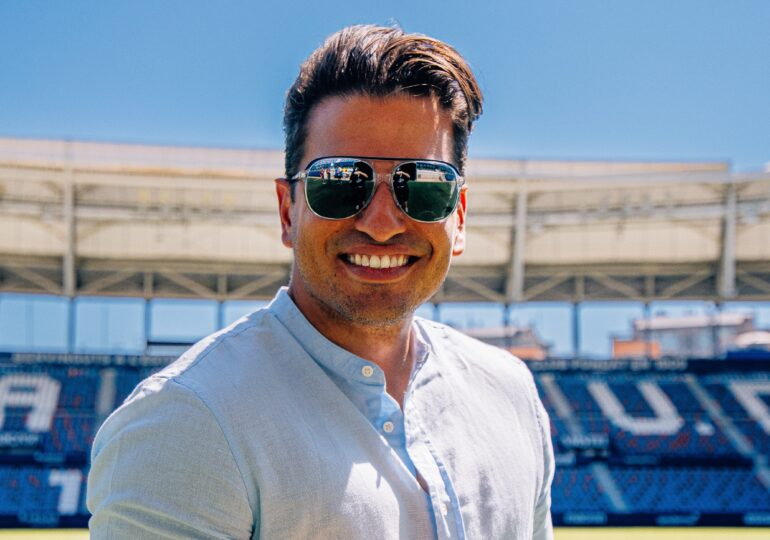Please analyze the image and provide a thorough answer to the question:
What is the dominant color of the man's shirt?

The man is wearing a light blue, button-up shirt, which is a prominent feature of his outfit in the sunlit stadium.